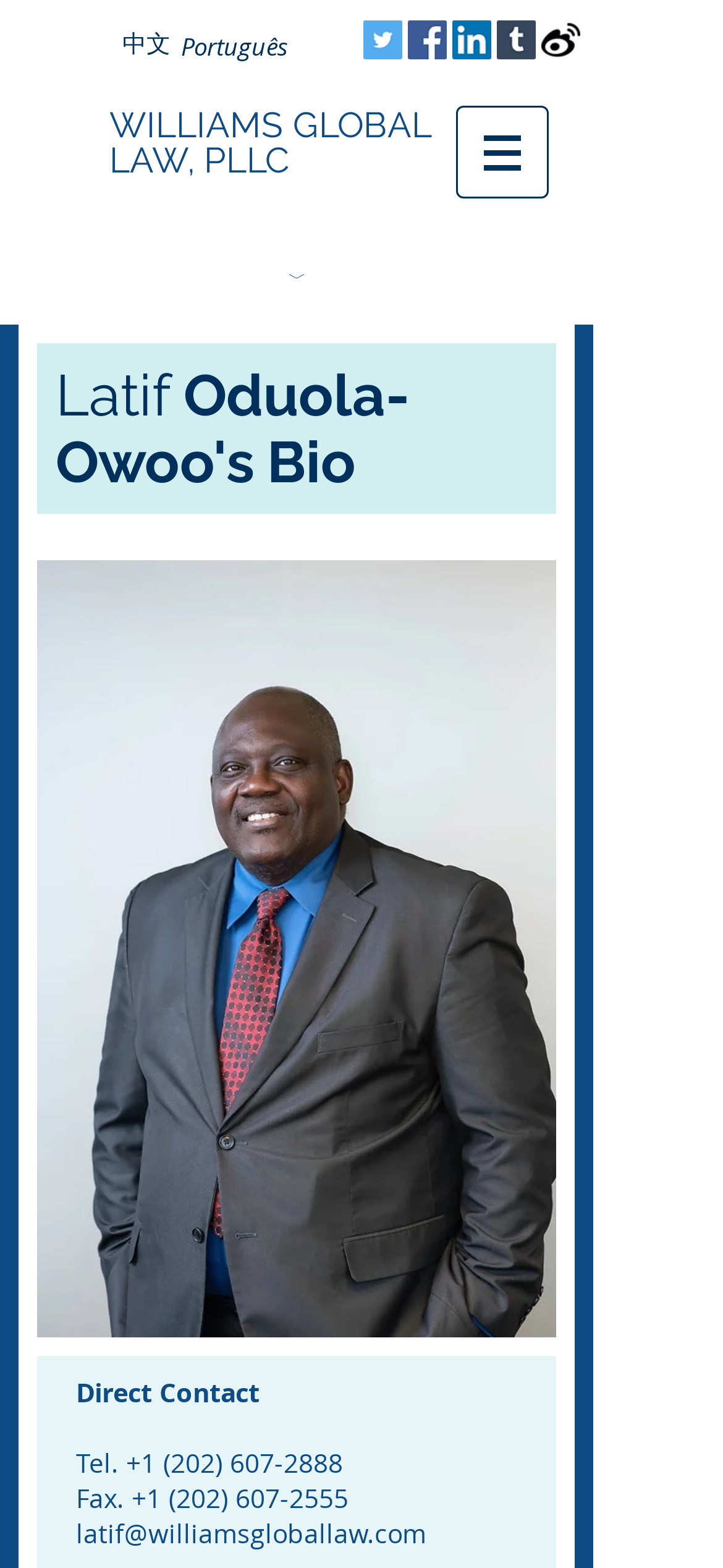Determine the bounding box coordinates of the clickable region to execute the instruction: "visit PRACTICE AREAS". The coordinates should be four float numbers between 0 and 1, denoted as [left, top, right, bottom].

None